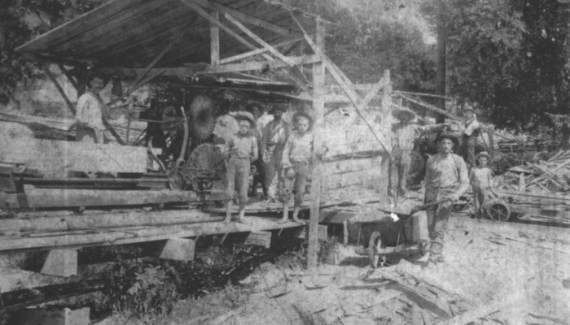What is the time period depicted in the image?
Provide a short answer using one word or a brief phrase based on the image.

Early 20th century